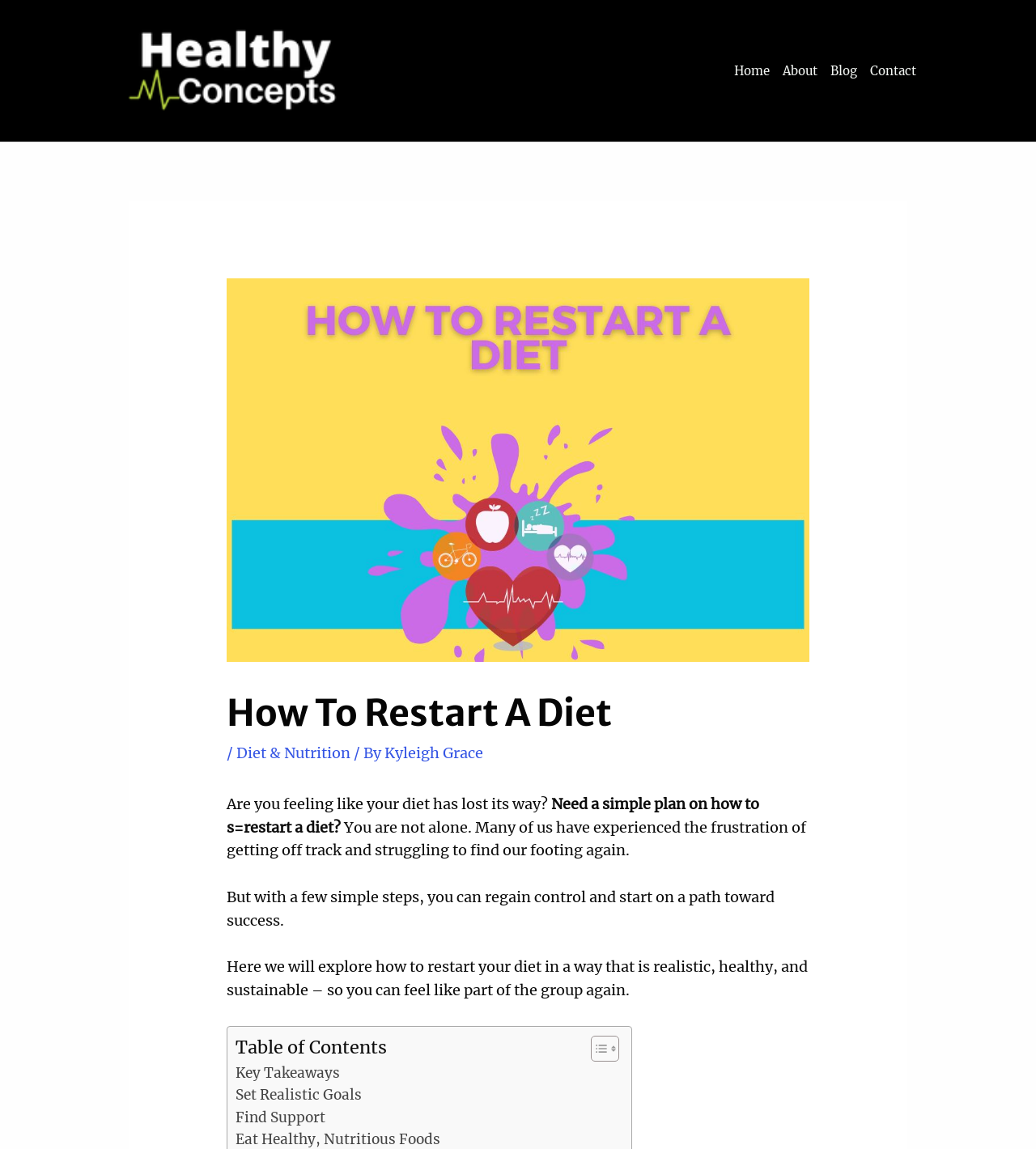Locate the bounding box coordinates of the UI element described by: "Blog". The bounding box coordinates should consist of four float numbers between 0 and 1, i.e., [left, top, right, bottom].

[0.795, 0.031, 0.834, 0.092]